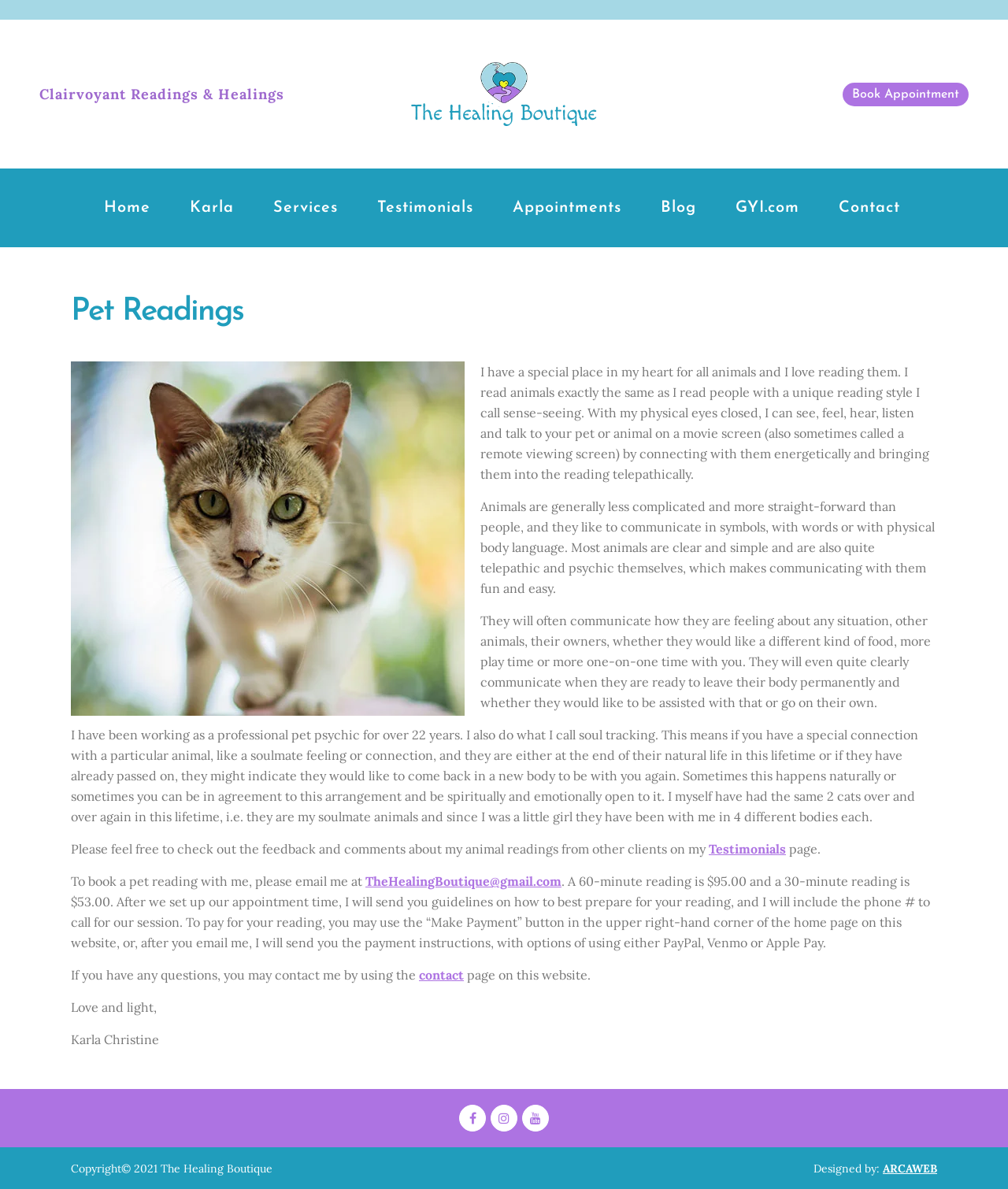Pinpoint the bounding box coordinates of the clickable area necessary to execute the following instruction: "Click the 'Book Appointment' link". The coordinates should be given as four float numbers between 0 and 1, namely [left, top, right, bottom].

[0.836, 0.069, 0.961, 0.089]